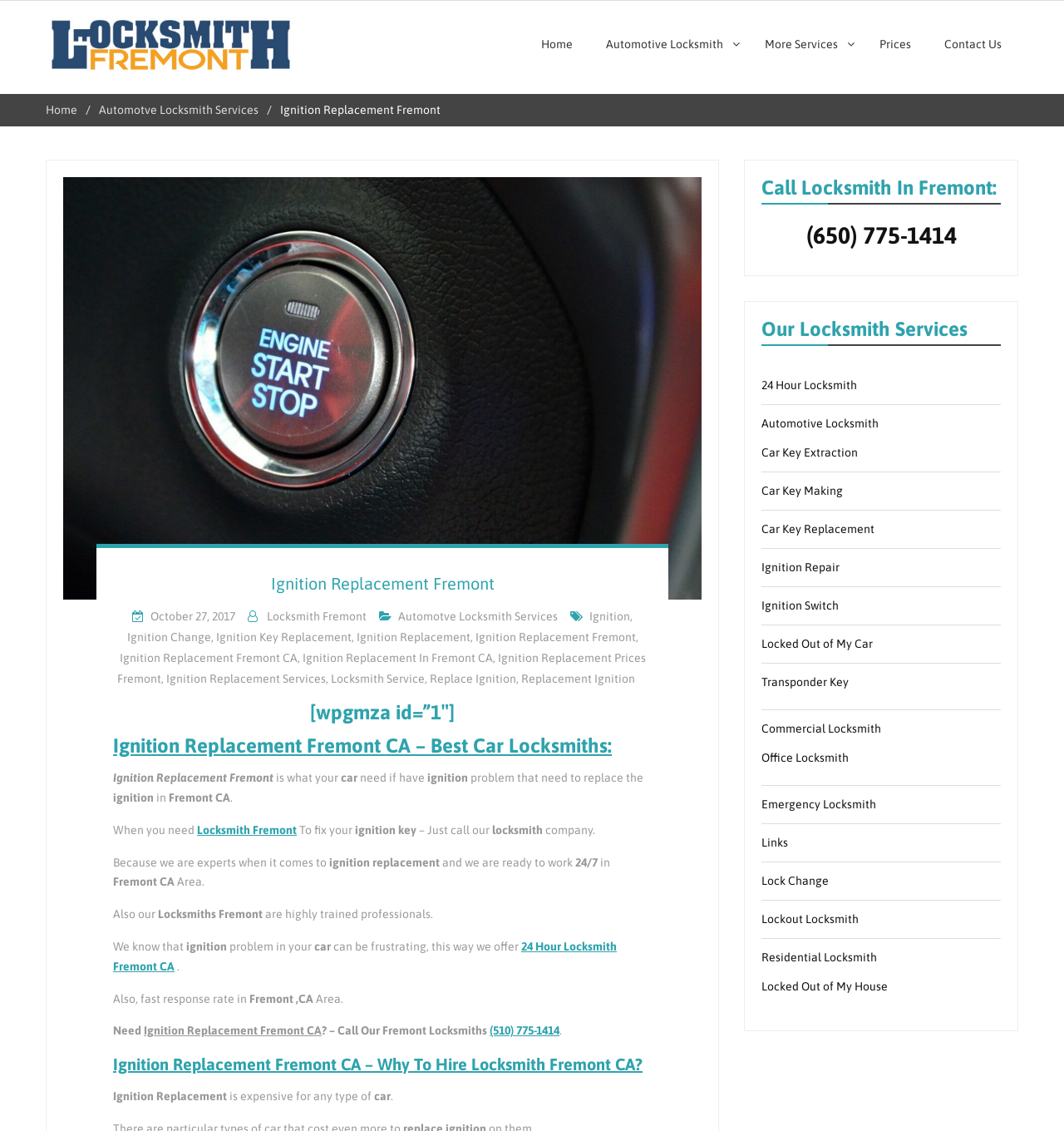Pinpoint the bounding box coordinates of the clickable element needed to complete the instruction: "Contact Locksmith Fremont". The coordinates should be provided as four float numbers between 0 and 1: [left, top, right, bottom].

[0.872, 0.015, 0.957, 0.063]